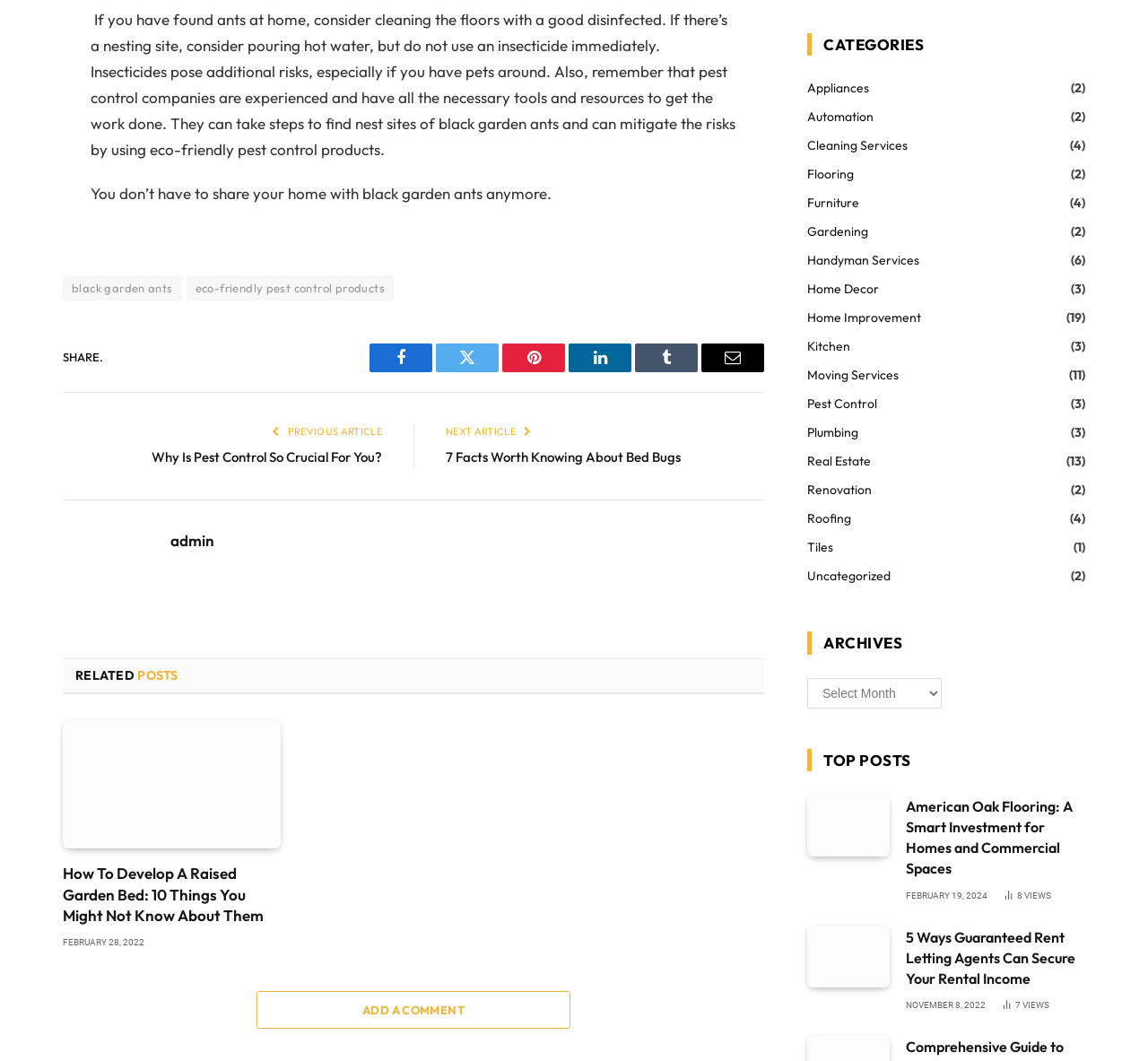How many related posts are shown?
Please use the visual content to give a single word or phrase answer.

1